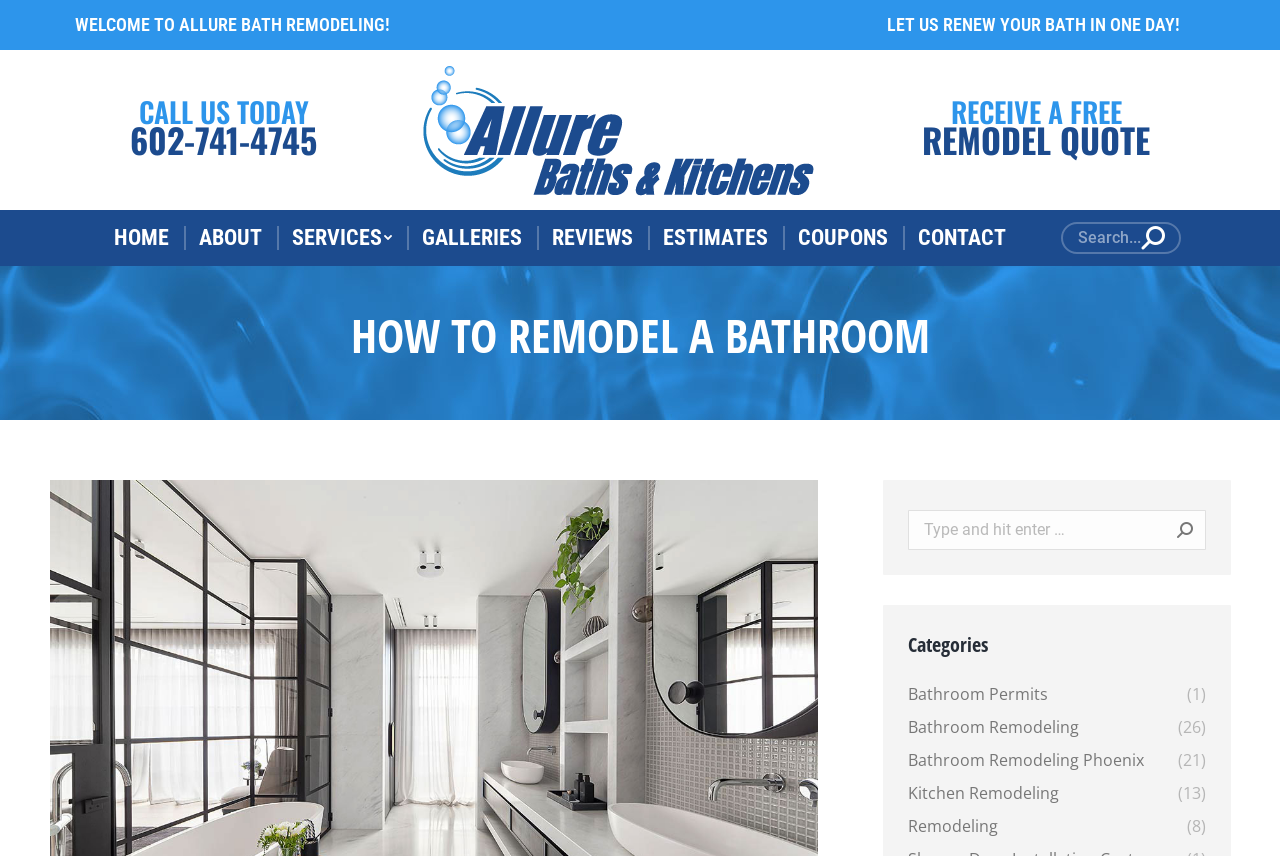Given the following UI element description: "parent_node: Search: value="Go!"", find the bounding box coordinates in the webpage screenshot.

[0.886, 0.596, 0.933, 0.643]